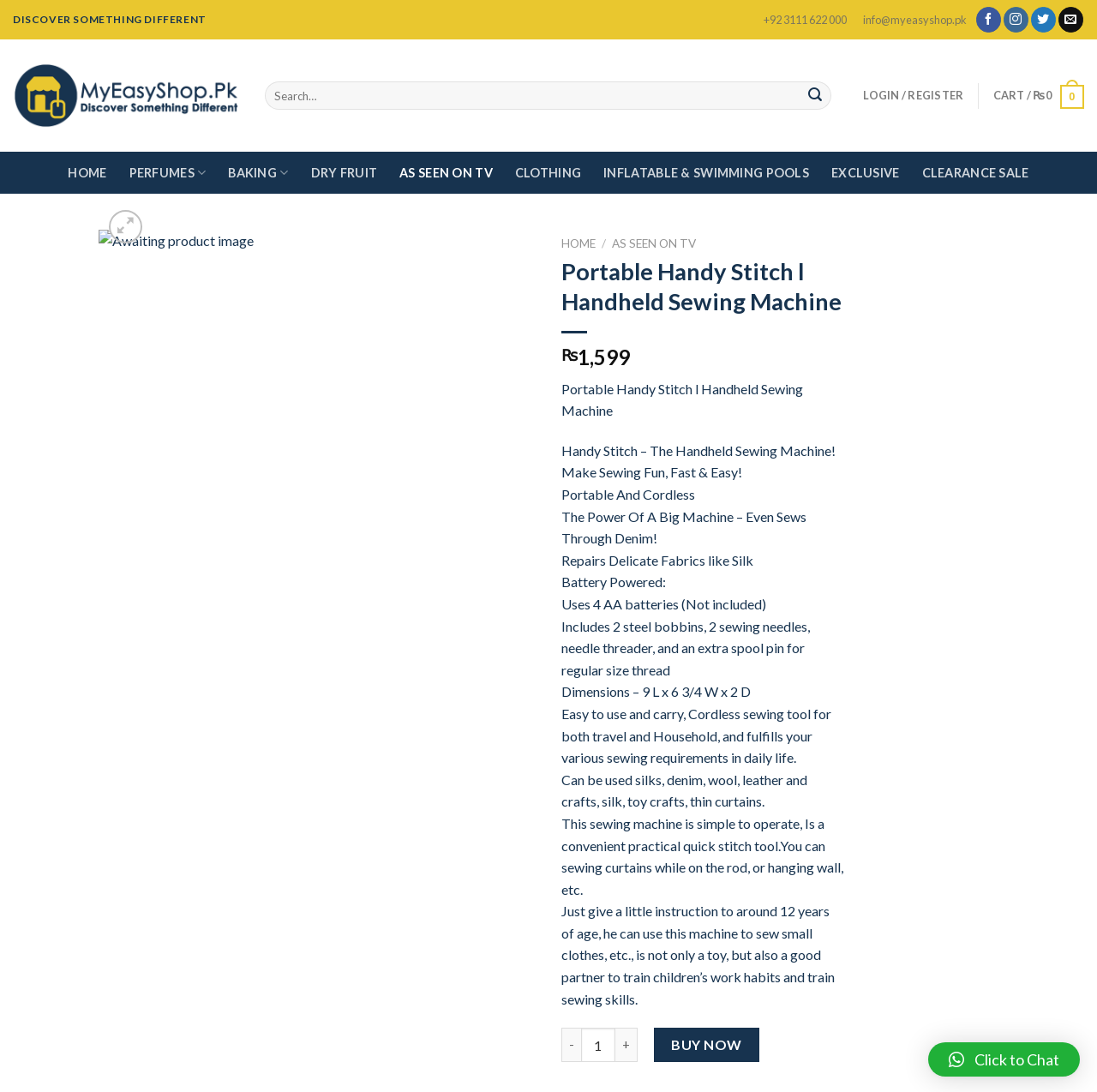Pinpoint the bounding box coordinates of the area that must be clicked to complete this instruction: "View product details".

[0.512, 0.235, 0.77, 0.29]